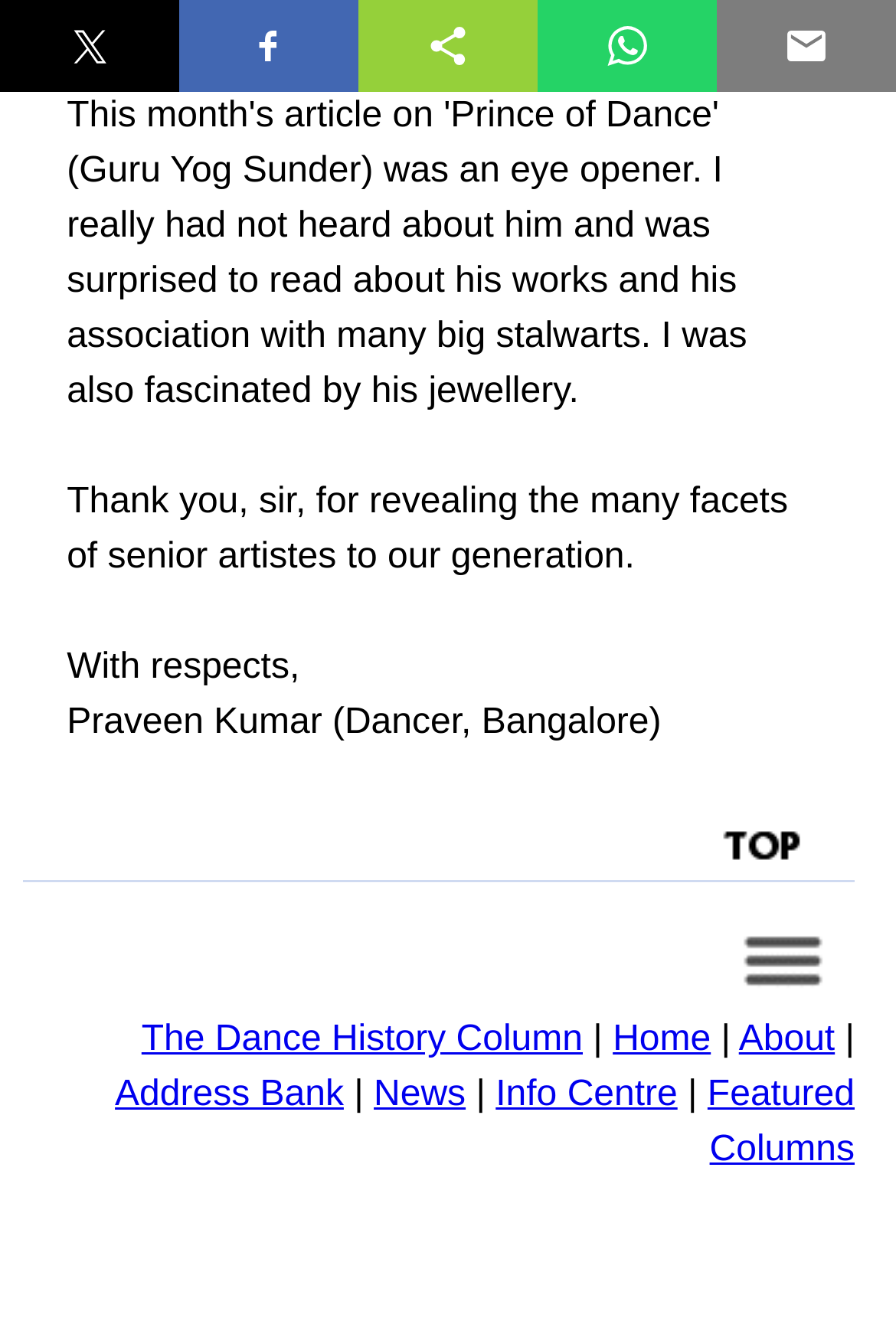Respond to the following query with just one word or a short phrase: 
How many images are there on the webpage?

6